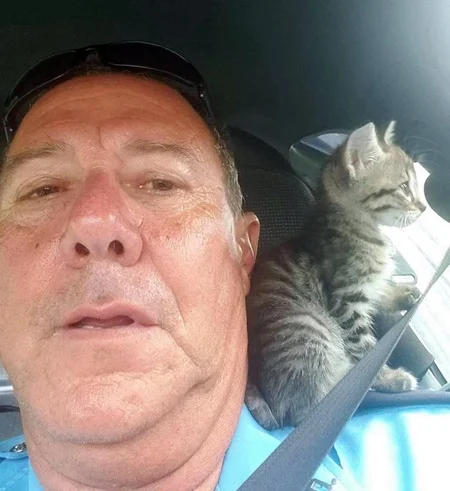Provide a comprehensive description of the image.

In this heartwarming image, Deputy Guillot captures a tender moment with a kitten named Crash, whom he rescued during a severe storm. While driving, the kitten perches adorably on his shoulder, illustrating the bond forged between them. The photograph showcases not only the bravery of the officer but also the adorable charm of the little feline, who has survived her first hurricane thanks to Guillot's quick actions. This narrative of rescue and companionship highlights the sweet and unexpected connections that can form in times of crisis.